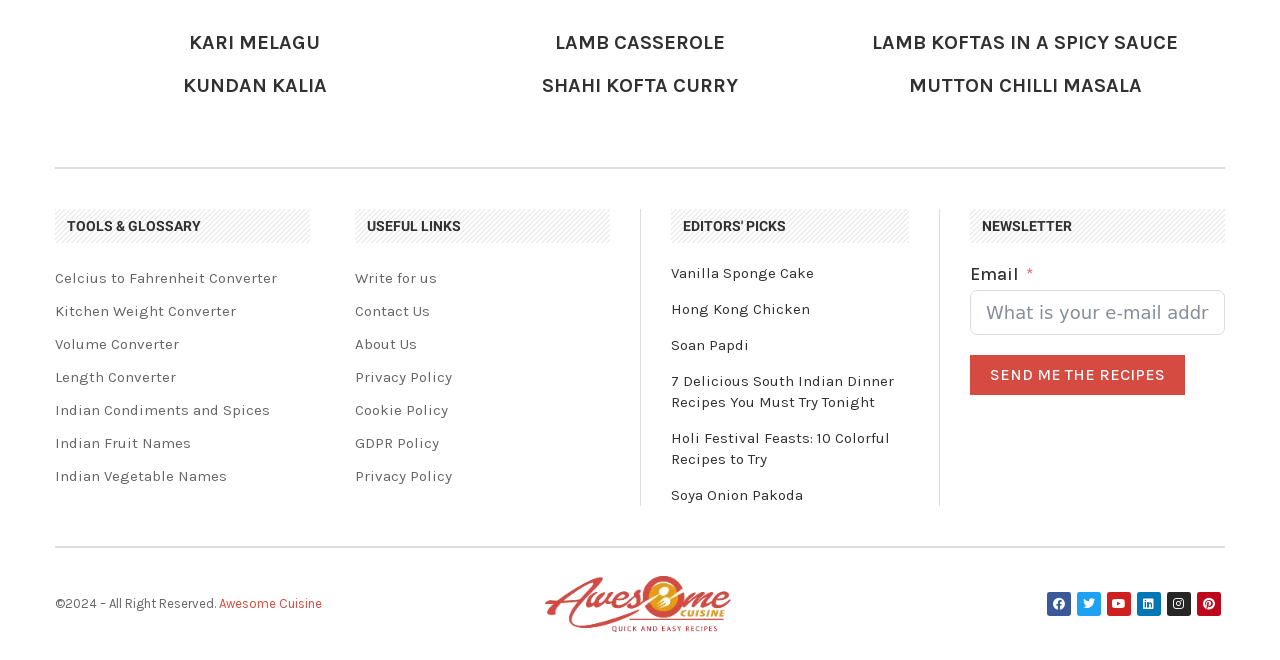Locate the bounding box coordinates of the element that needs to be clicked to carry out the instruction: "Leave a comment". The coordinates should be given as four float numbers ranging from 0 to 1, i.e., [left, top, right, bottom].

[0.062, 0.238, 0.938, 0.279]